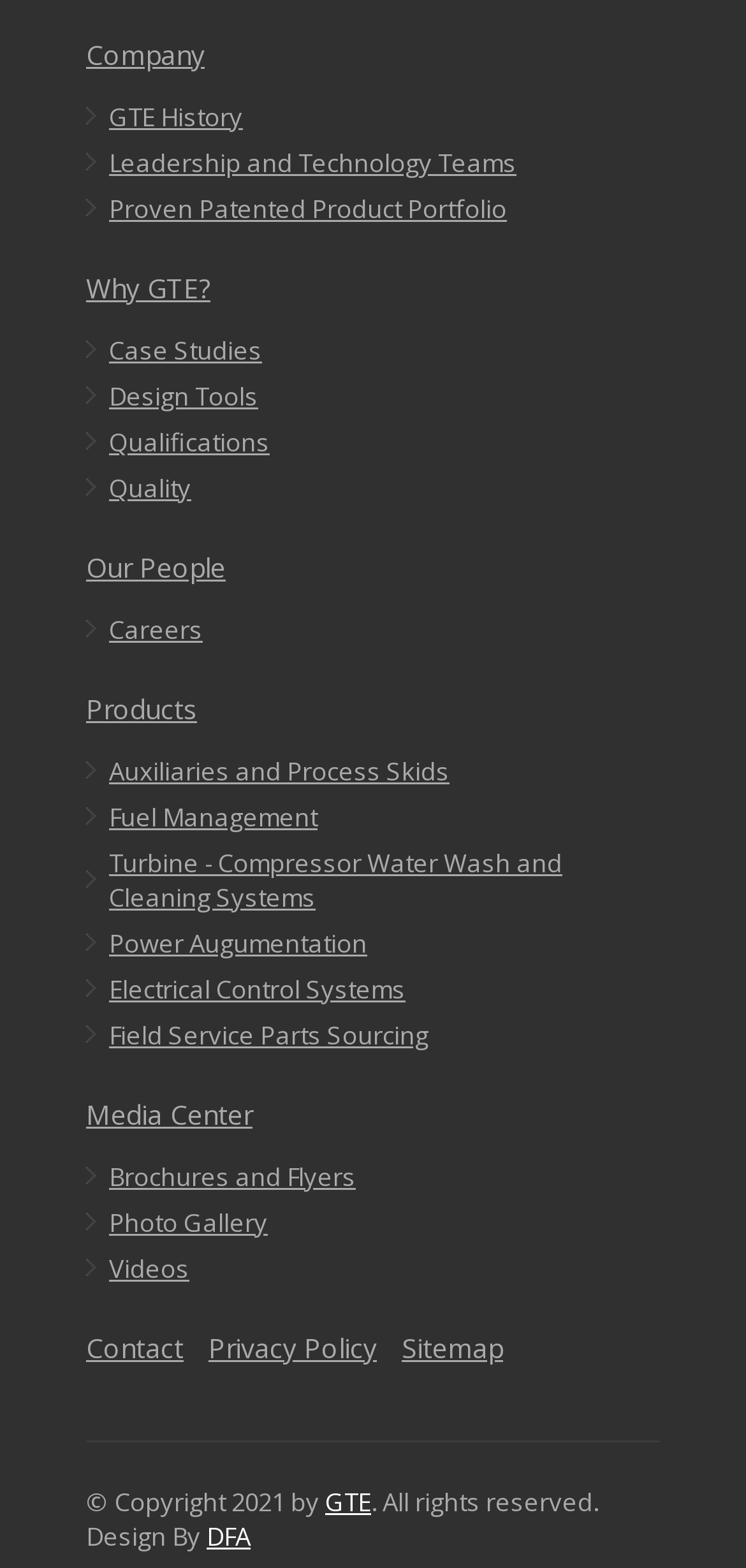Please provide the bounding box coordinates for the element that needs to be clicked to perform the instruction: "Learn about Leadership and Technology Teams". The coordinates must consist of four float numbers between 0 and 1, formatted as [left, top, right, bottom].

[0.115, 0.089, 0.885, 0.118]